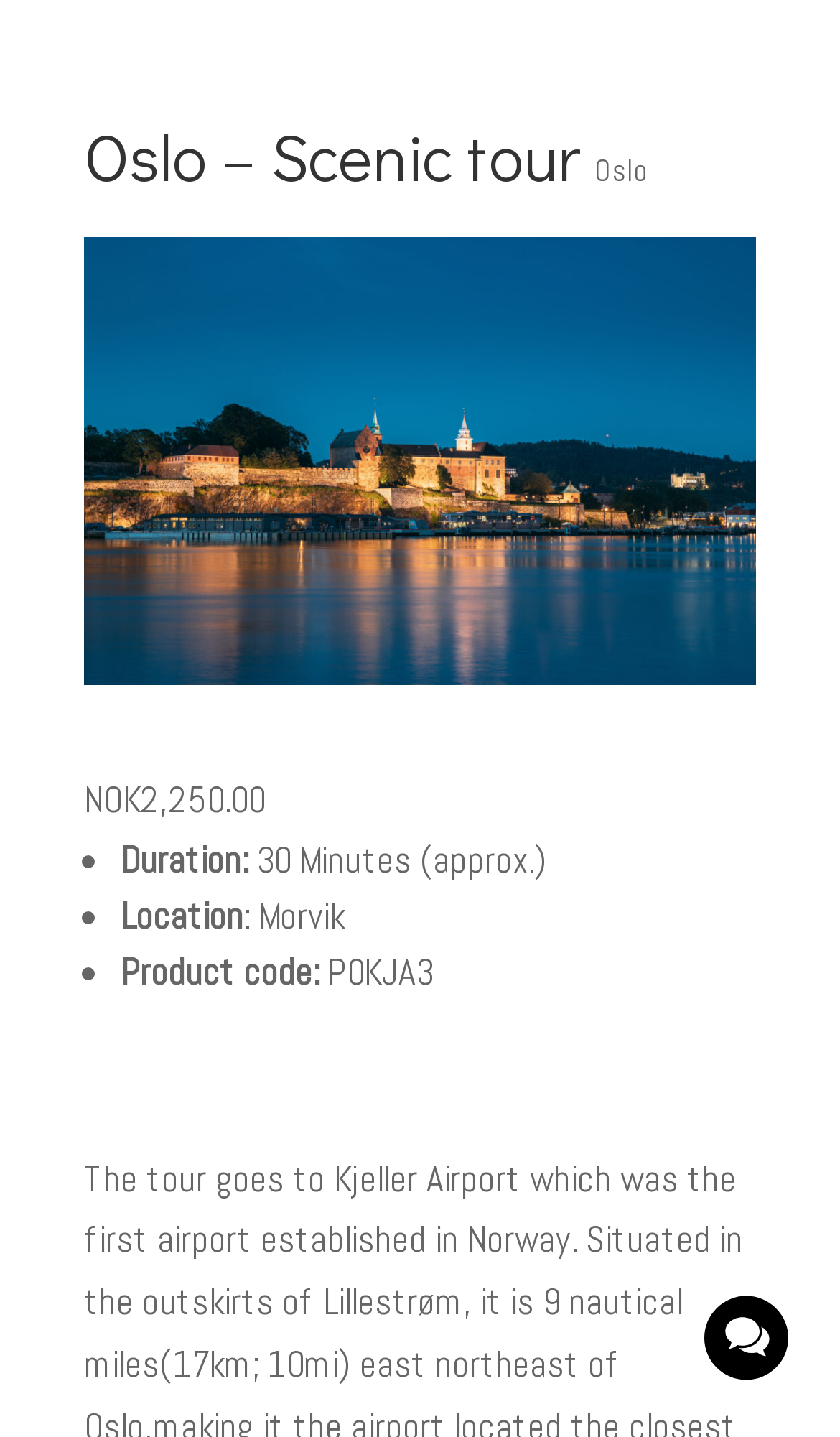Generate a comprehensive description of the contents of the webpage.

The webpage appears to be a tour booking page for a scenic tour in Oslo, Norway. At the top, there is a heading that reads "Oslo – Scenic tour" with a link to "Oslo" on the right side. Below the heading, there is a price displayed, "NOK2,250.00", which is likely the cost of the tour.

Further down, there is a list of details about the tour, marked by bullet points. The first item on the list is "Duration:", which is approximately 30 minutes. The next item is "Location:", which is listed as "Morvik". The third item is "Product code:", which is "P0KJA3".

At the bottom right corner of the page, there is a social media chat widget button.